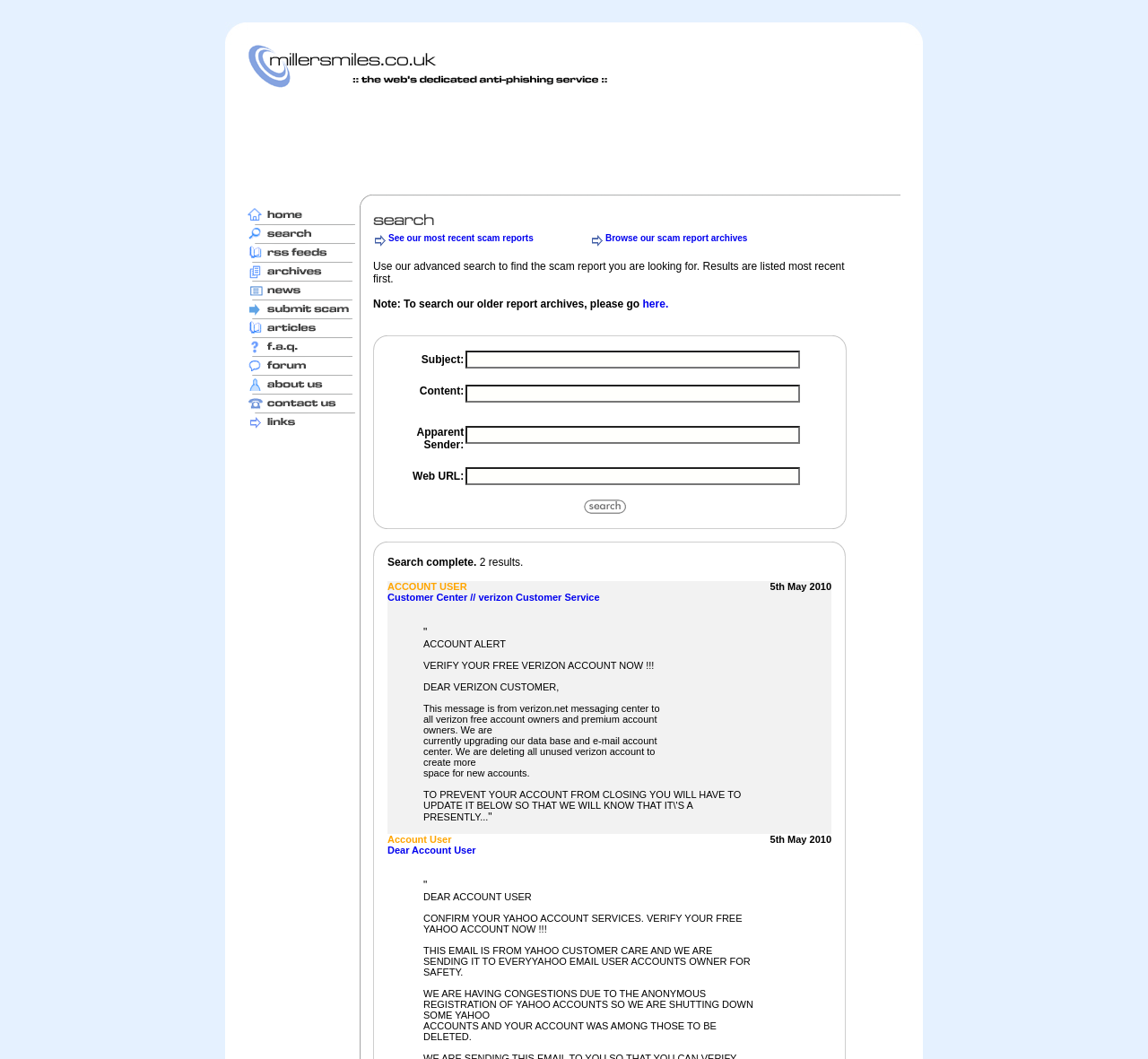How many menu items are there?
Using the image, answer in one word or phrase.

13